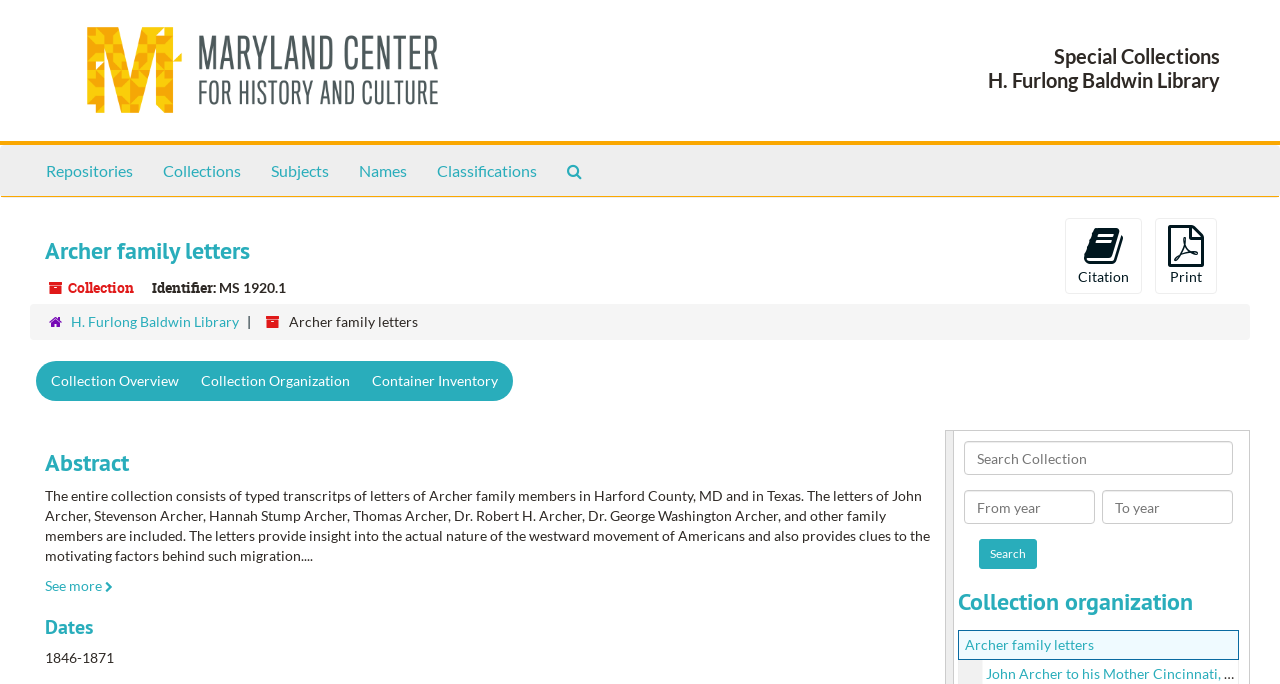Show me the bounding box coordinates of the clickable region to achieve the task as per the instruction: "Click on Cybersecurity link".

None